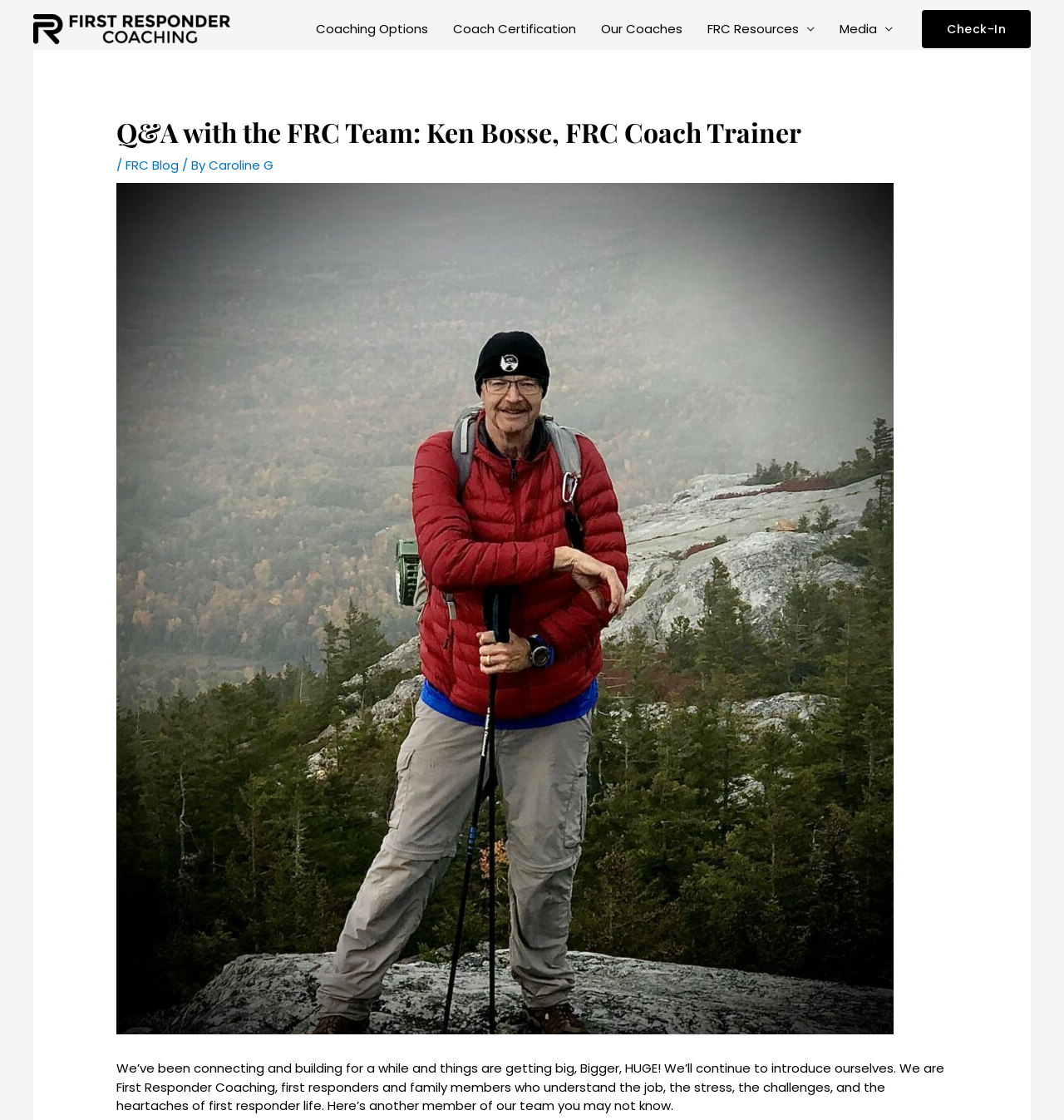Pinpoint the bounding box coordinates of the clickable element to carry out the following instruction: "check FRC Resources."

[0.653, 0.0, 0.777, 0.052]